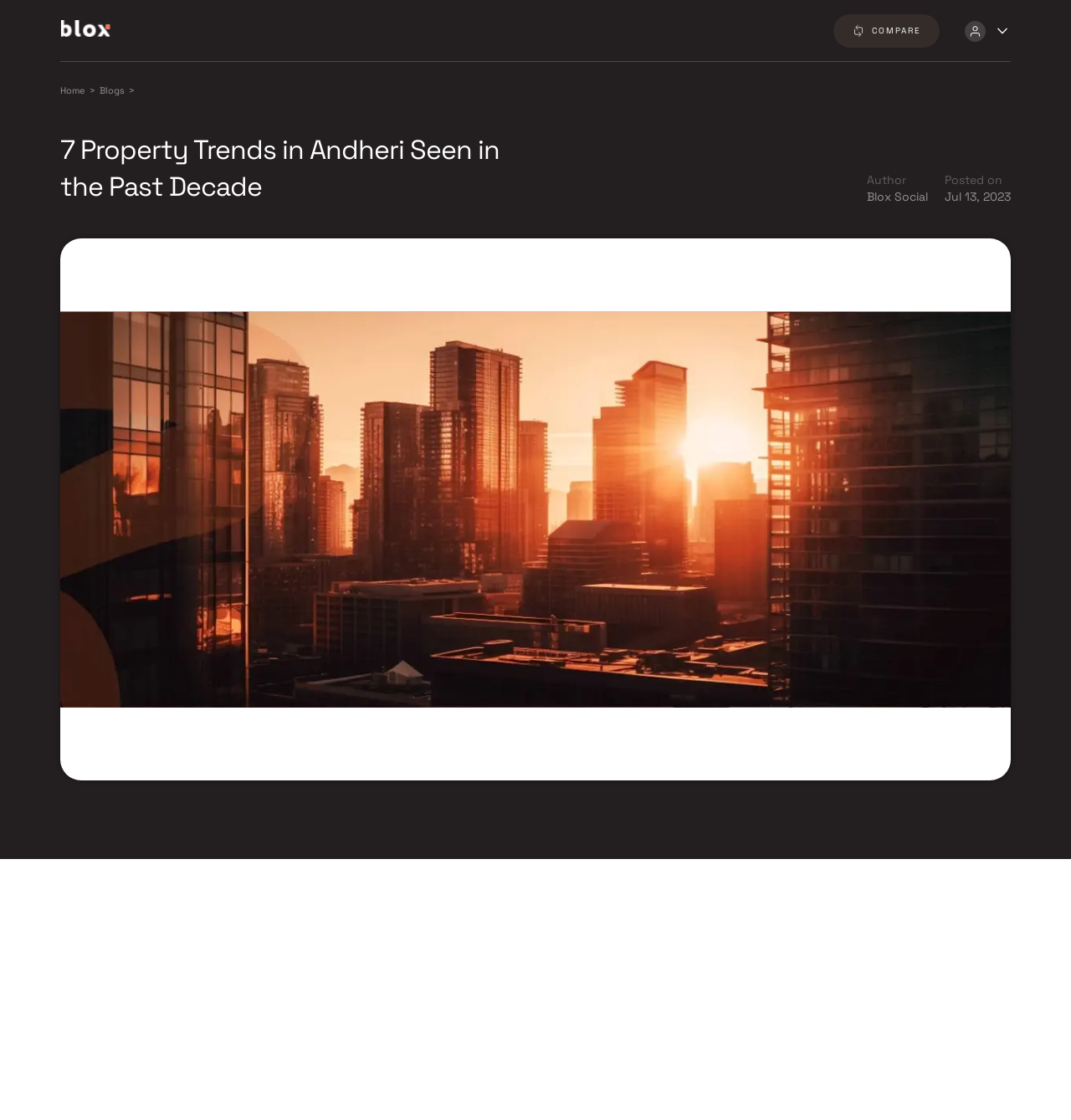Offer a detailed account of what is visible on the webpage.

The webpage appears to be a blog post or article about property trends in Andheri, a neighborhood in Mumbai. At the top left corner, there is a logo of "Blox" with a link to the homepage. Next to the logo, there is a navigation menu with links to "Home" and "Blogs", separated by a ">" symbol.

Below the navigation menu, there is a heading that reads "7 Property Trends in Andheri Seen in the Past Decade", which is the title of the article. This heading spans across the top half of the page.

On the top right corner, there are three icons: "compare-primary", "user-primary", and "arrow-down-primary". These icons are accompanied by the text "COMPARE".

Below the title, there is a large image that takes up most of the page, with a caption or description not provided. At the bottom of the page, there is a section with metadata about the article, including the author's name, "Blox Social", and the date of posting, "Jul 13, 2023".